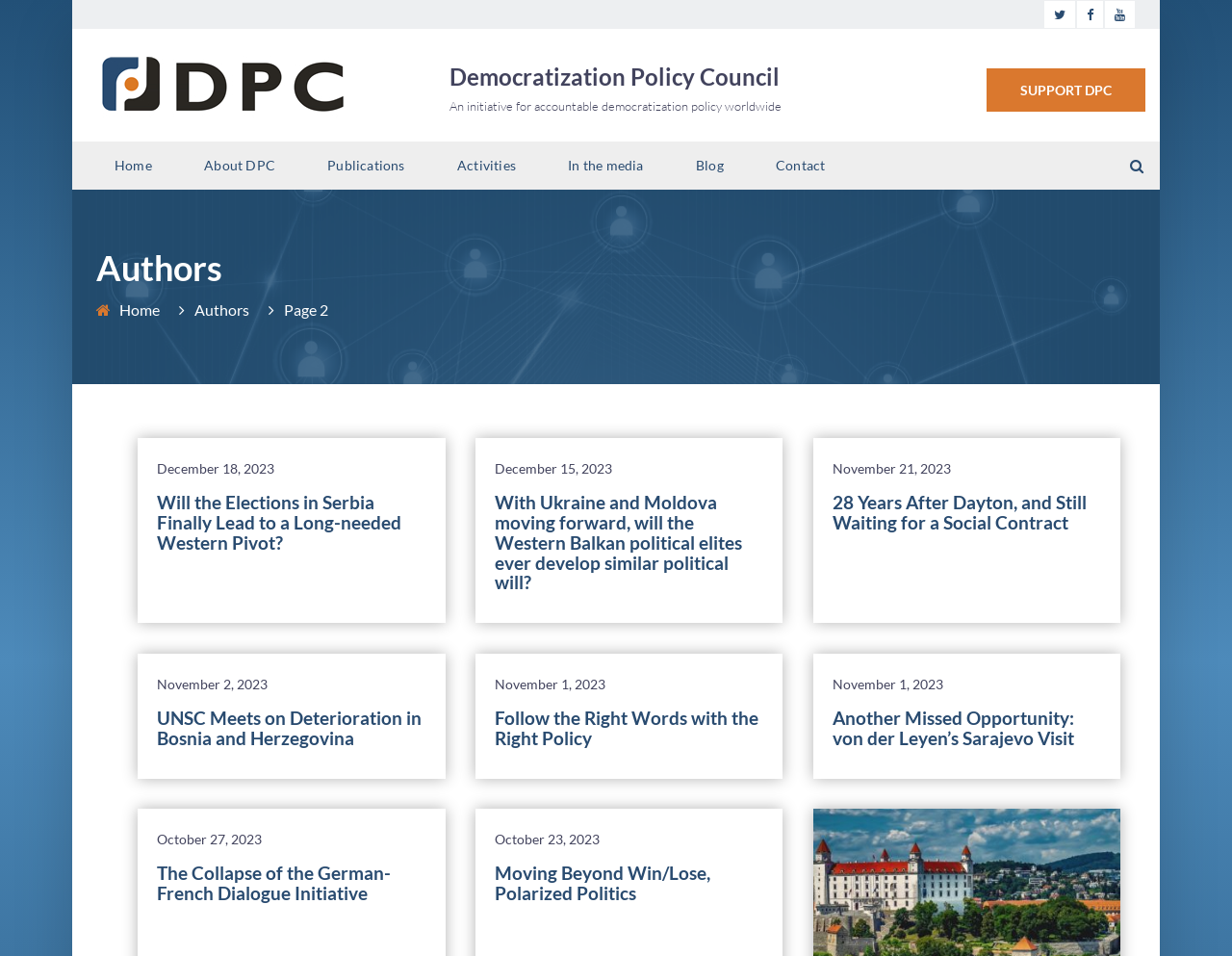How many social media links are there in the top right corner?
Provide a detailed and well-explained answer to the question.

I looked at the top right corner of the page and found three social media links, represented by the icons '', '', and ''. These links are likely to be Facebook, Twitter, and LinkedIn, respectively.